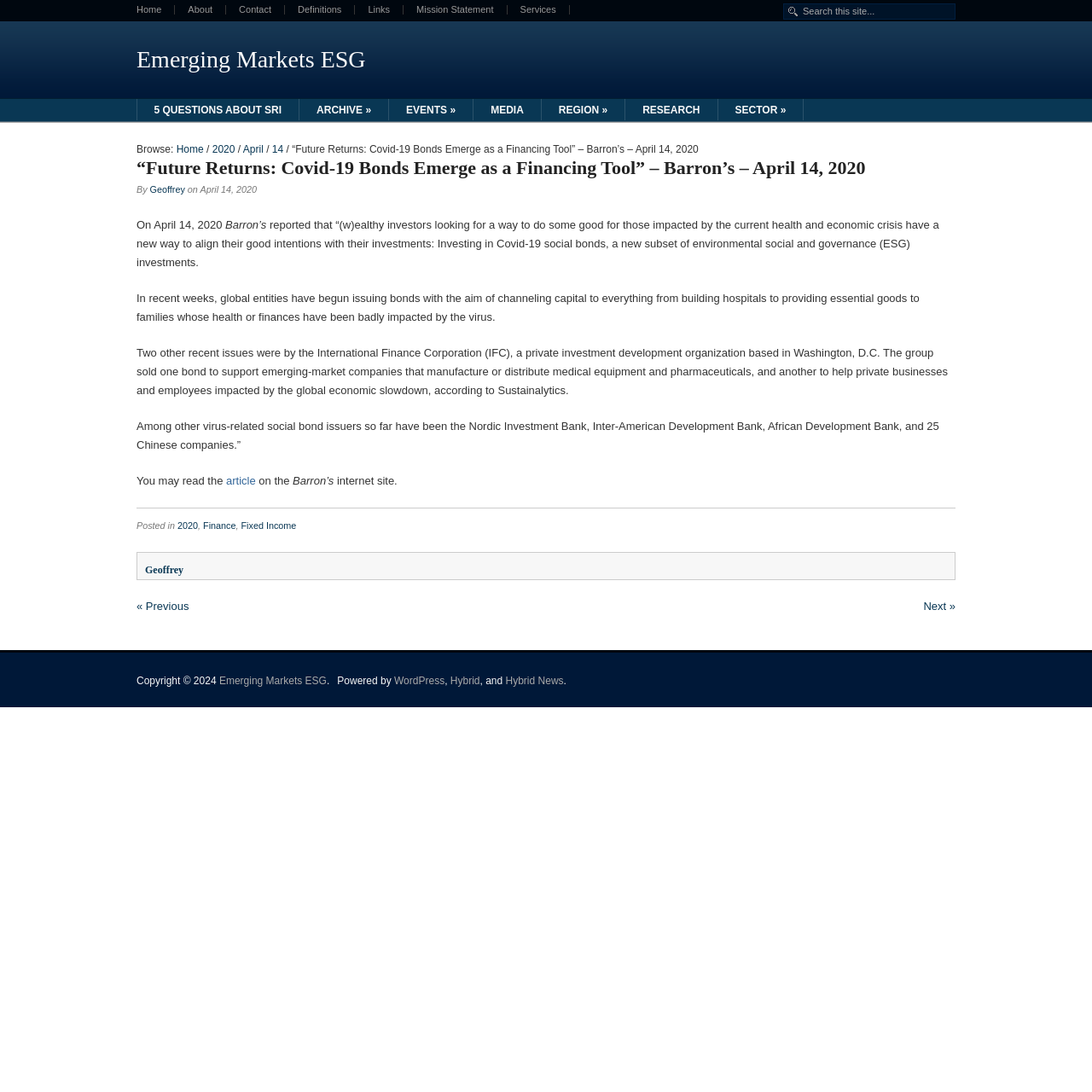Provide the bounding box coordinates for the area that should be clicked to complete the instruction: "Browse Emerging Markets ESG".

[0.125, 0.042, 0.335, 0.066]